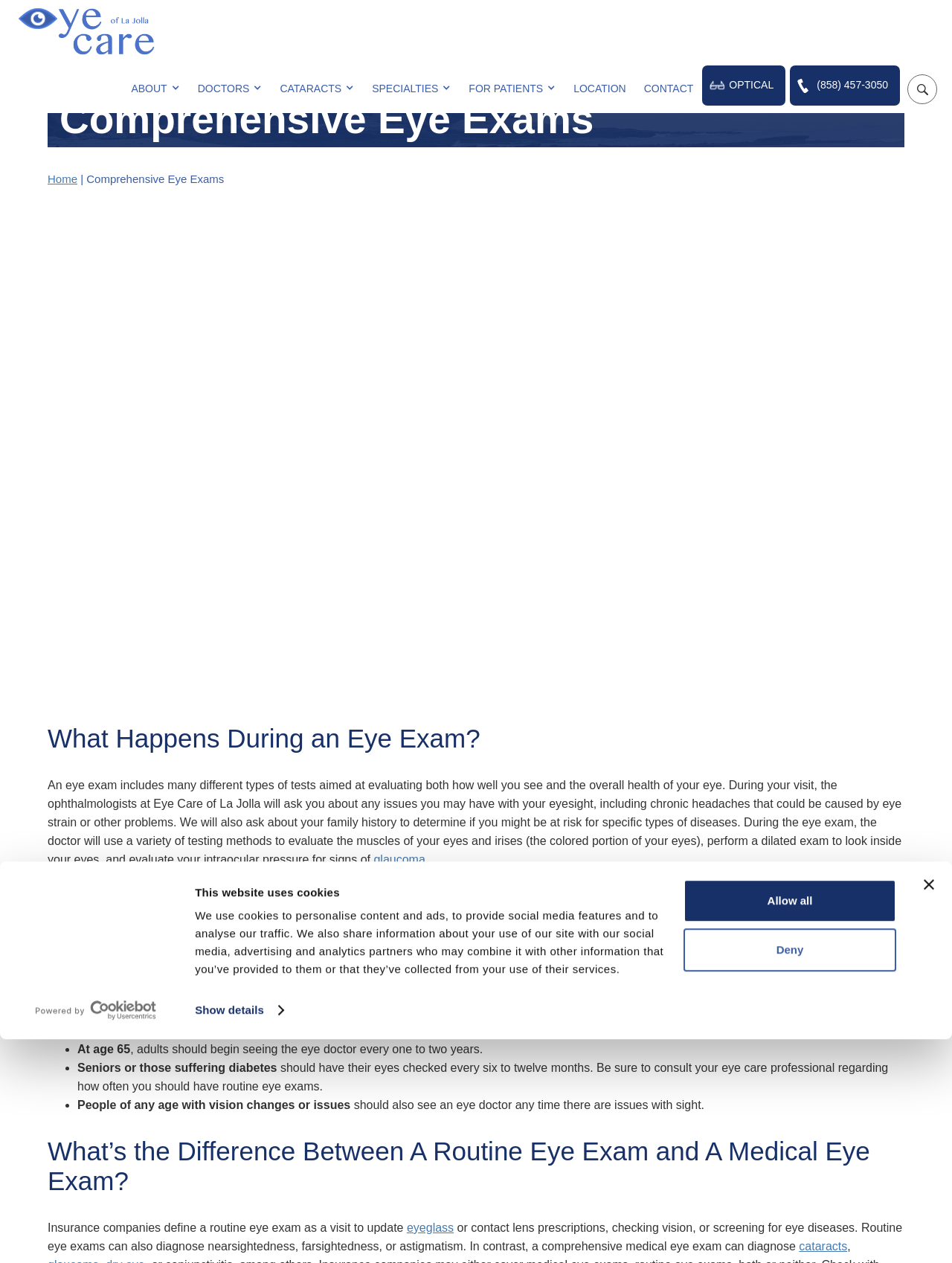Provide the bounding box coordinates for the UI element described in this sentence: "Magnifying glass, open search popup". The coordinates should be four float values between 0 and 1, i.e., [left, top, right, bottom].

[0.953, 0.059, 0.984, 0.083]